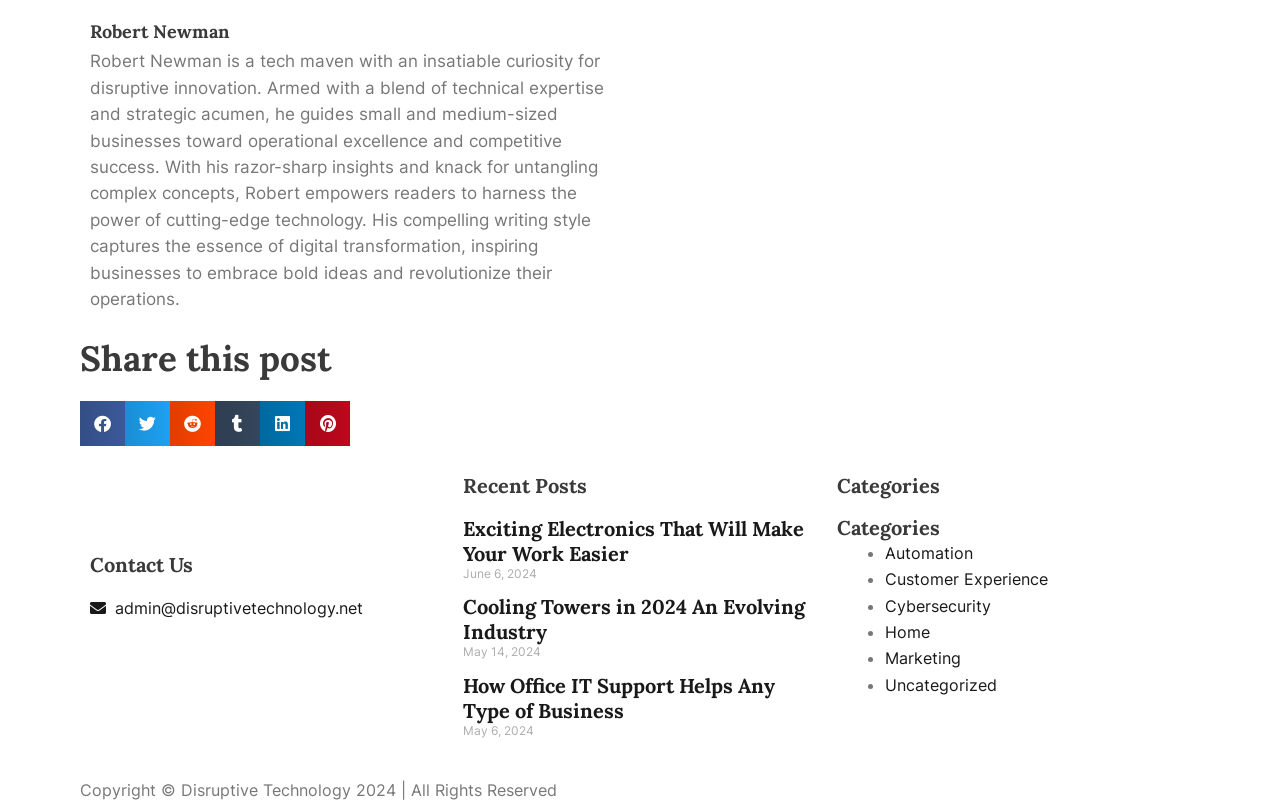Predict the bounding box of the UI element that fits this description: "Marketing".

[0.691, 0.803, 0.751, 0.827]